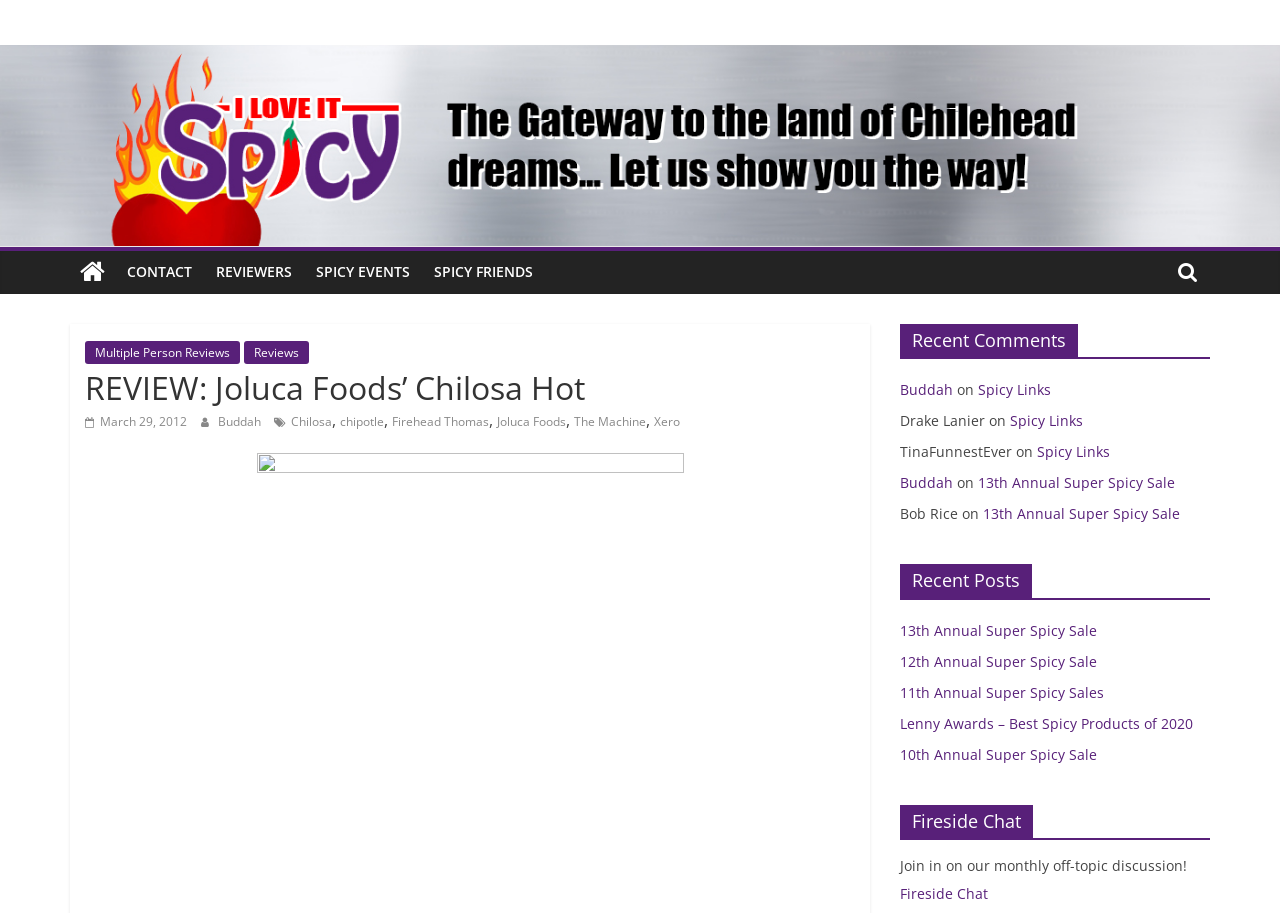Give a concise answer using one word or a phrase to the following question:
How many links are there in the 'Recent Comments' section?

5